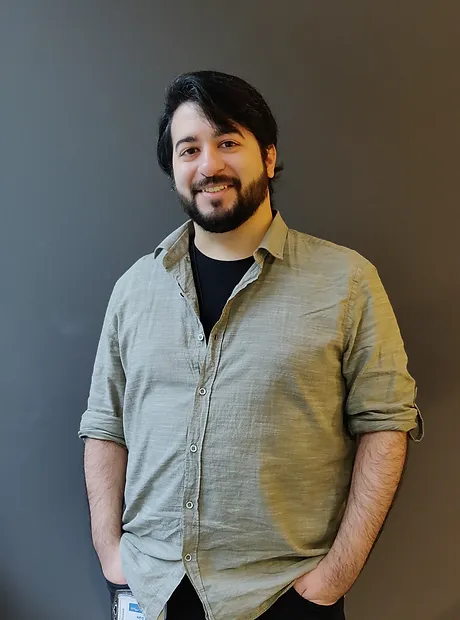Give a one-word or phrase response to the following question: What is the man's attire?

Light shirt over dark T-shirt